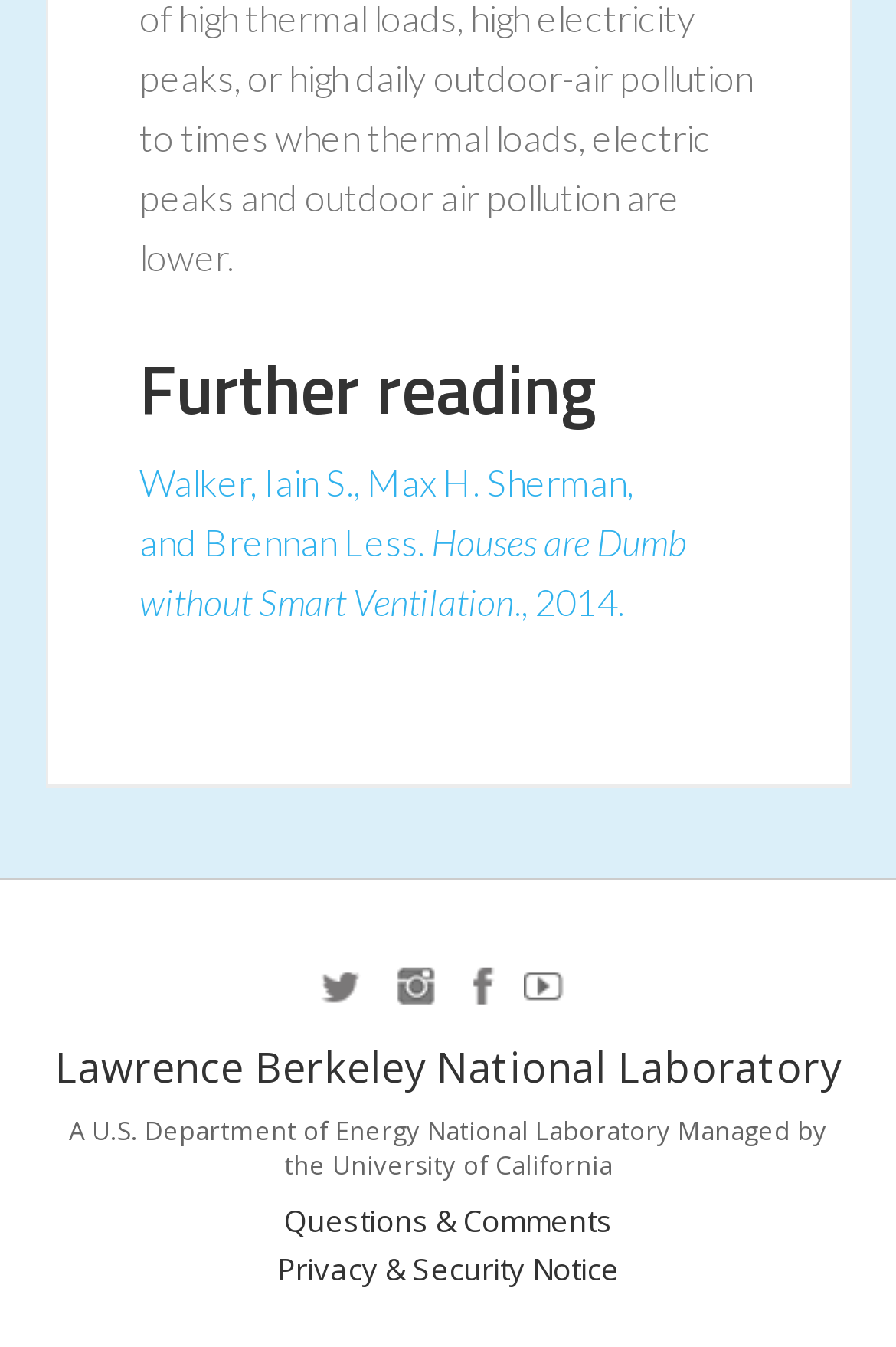Determine the bounding box coordinates of the section to be clicked to follow the instruction: "Visit the 'Walker, Iain S., Max H. Sherman, and Brennan Less. Houses are Dumb without Smart Ventilation., 2014.' link". The coordinates should be given as four float numbers between 0 and 1, formatted as [left, top, right, bottom].

[0.155, 0.342, 0.765, 0.463]